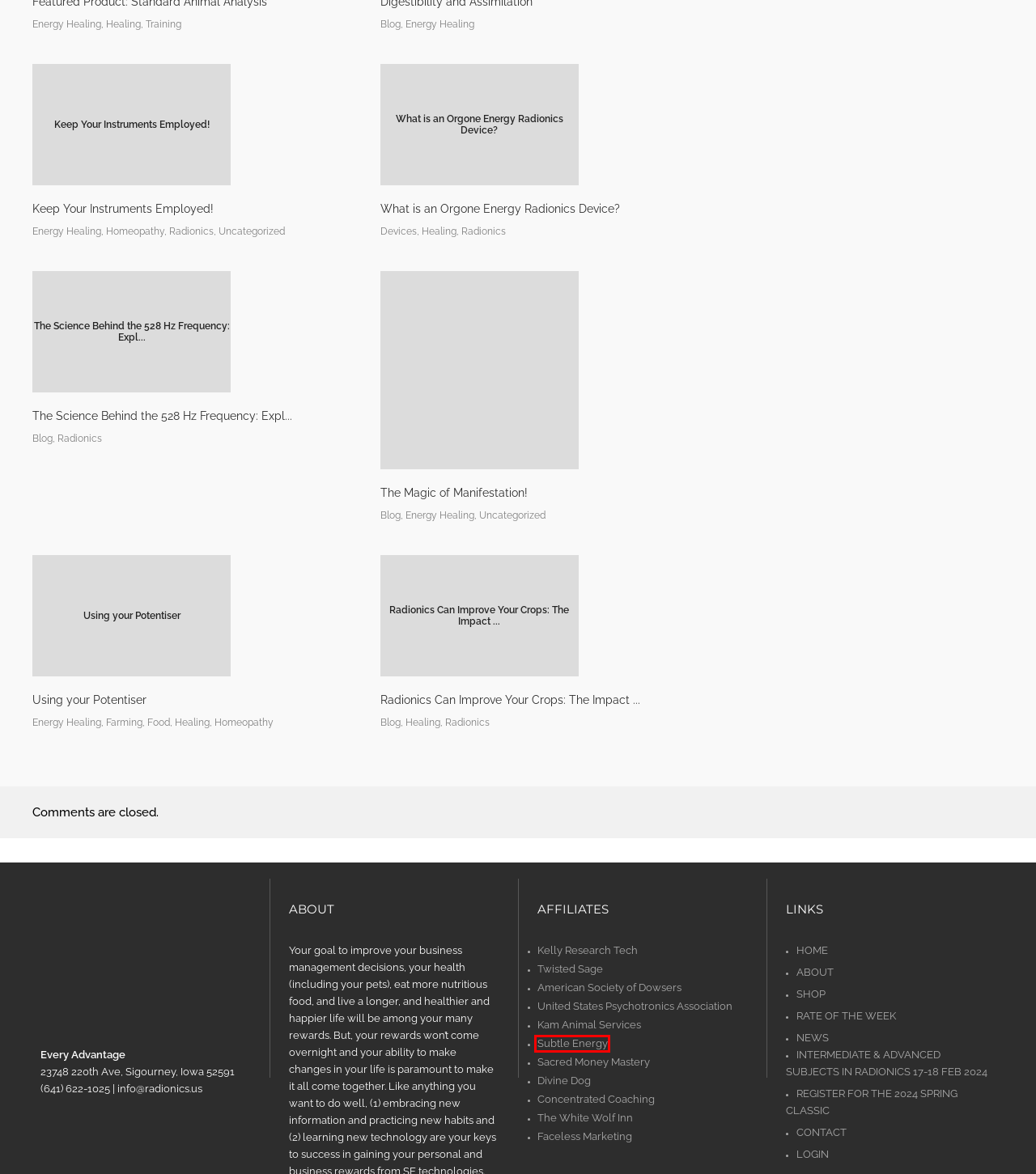You are given a screenshot of a webpage with a red rectangle bounding box. Choose the best webpage description that matches the new webpage after clicking the element in the bounding box. Here are the candidates:
A. Divine Dog Luxury Leather Dog Collars with Semi-Precious Gemstones
B. The Magic of Manifestation! | New Age | Radionics | Every Advantage
C. Equine Health, Horse Disease and Equine Nutrition Specialists :: KAM Animal Services
D. What is an Orgone Energy Radionics Device? | Radionics | Energy Healing
E. Subtle Energy Sciences | Quantum Energy Apps for the Digital Age
F. Home
G. Instruments for Radionics - Keep Instruments Employed - Every Advantage
H. Using your Potentiser - Every Advantage | Radionics | Energy Healing

E